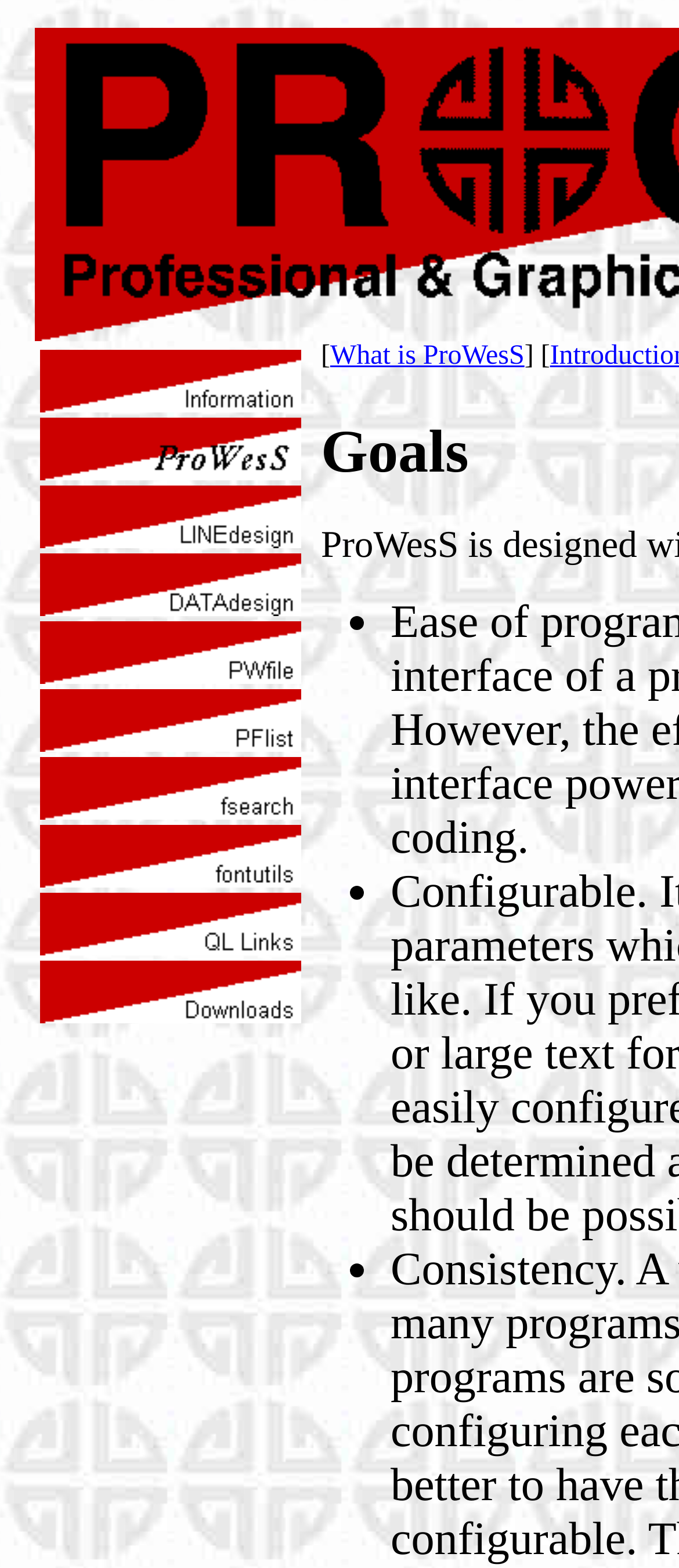Please provide the bounding box coordinates in the format (top-left x, top-left y, bottom-right x, bottom-right y). Remember, all values are floating point numbers between 0 and 1. What is the bounding box coordinate of the region described as: What is ProWesS

[0.486, 0.218, 0.772, 0.236]